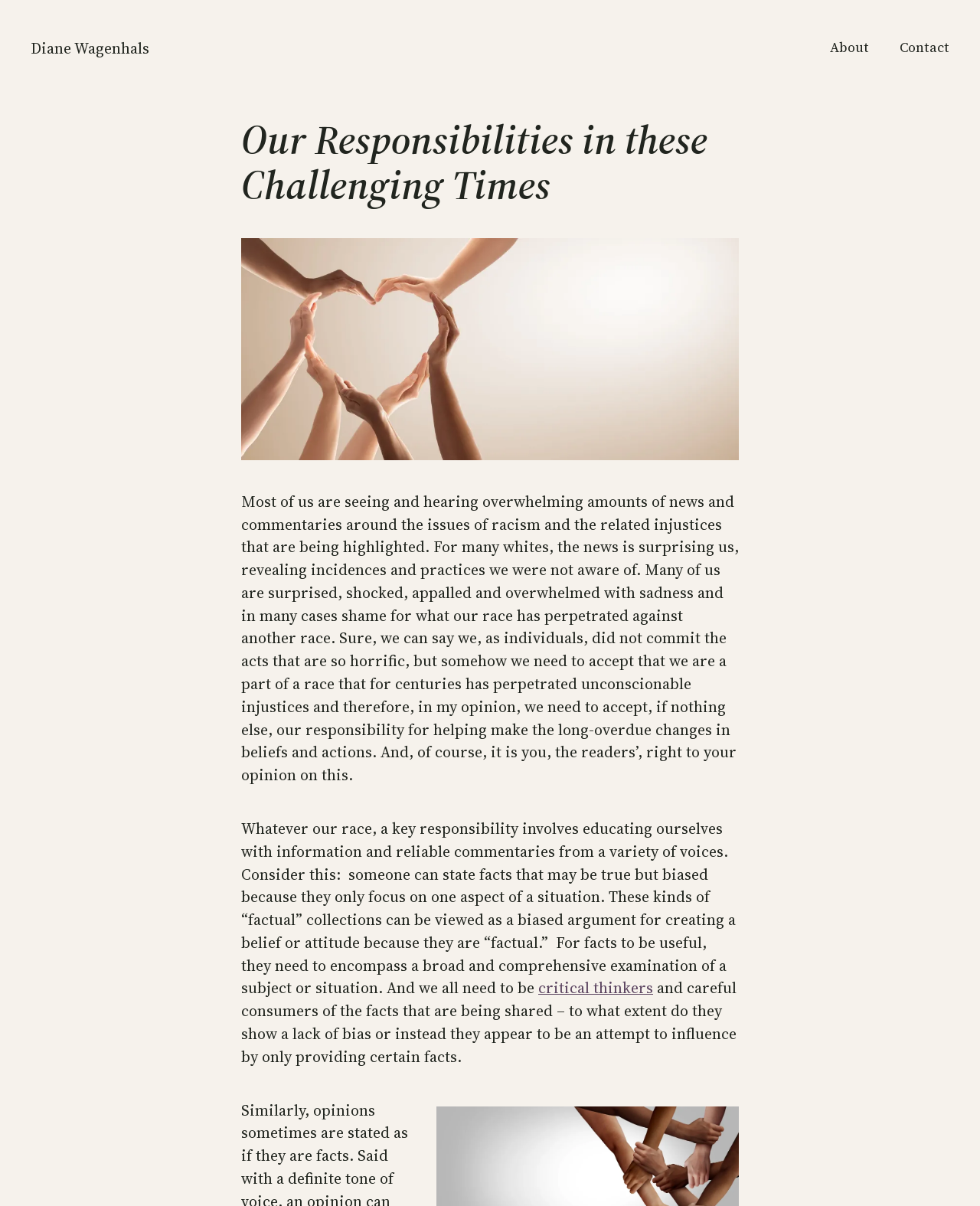Identify the bounding box of the HTML element described here: "Diane Wagenhals". Provide the coordinates as four float numbers between 0 and 1: [left, top, right, bottom].

[0.031, 0.031, 0.152, 0.049]